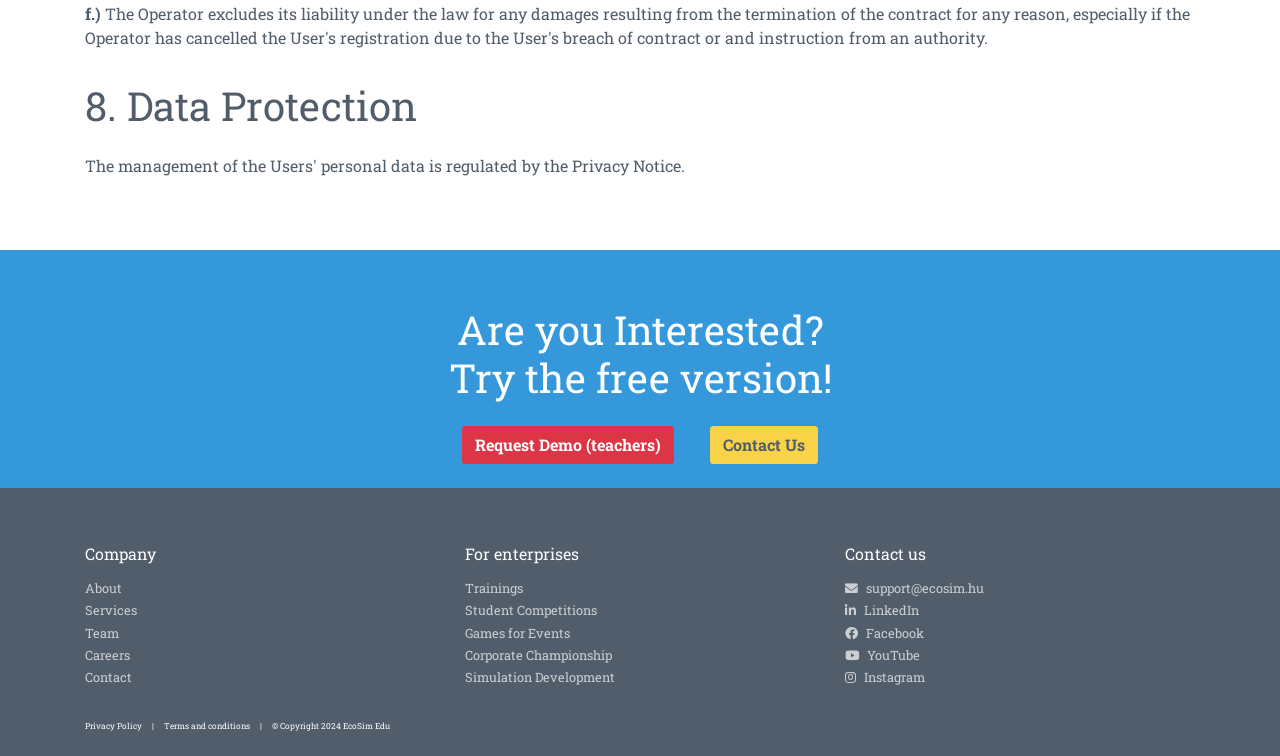Please find the bounding box coordinates of the element's region to be clicked to carry out this instruction: "Go to HOME page".

None